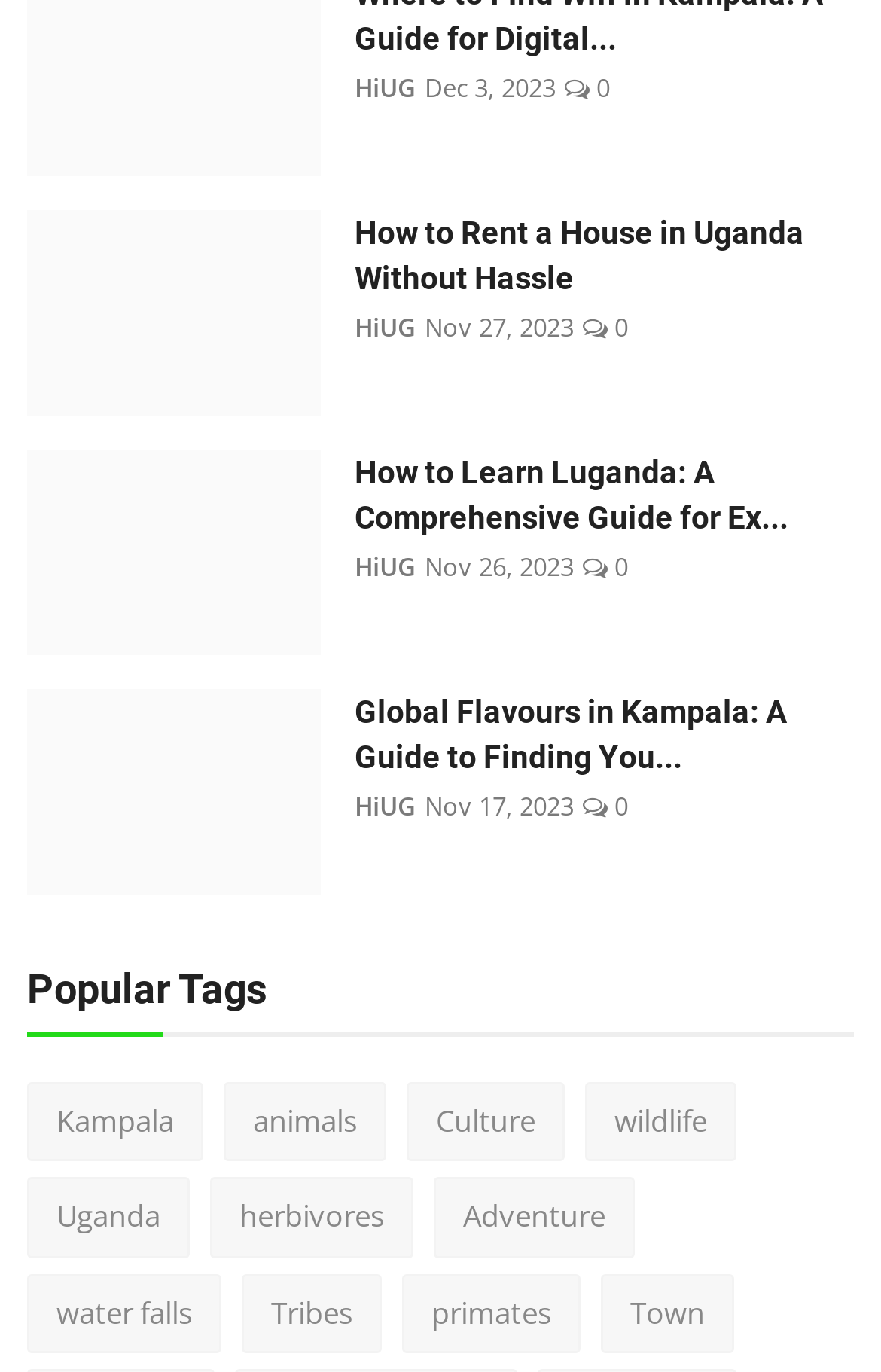Please specify the bounding box coordinates of the region to click in order to perform the following instruction: "Click on 'How to Rent a House in Uganda Without Hassle'".

[0.031, 0.153, 0.364, 0.303]